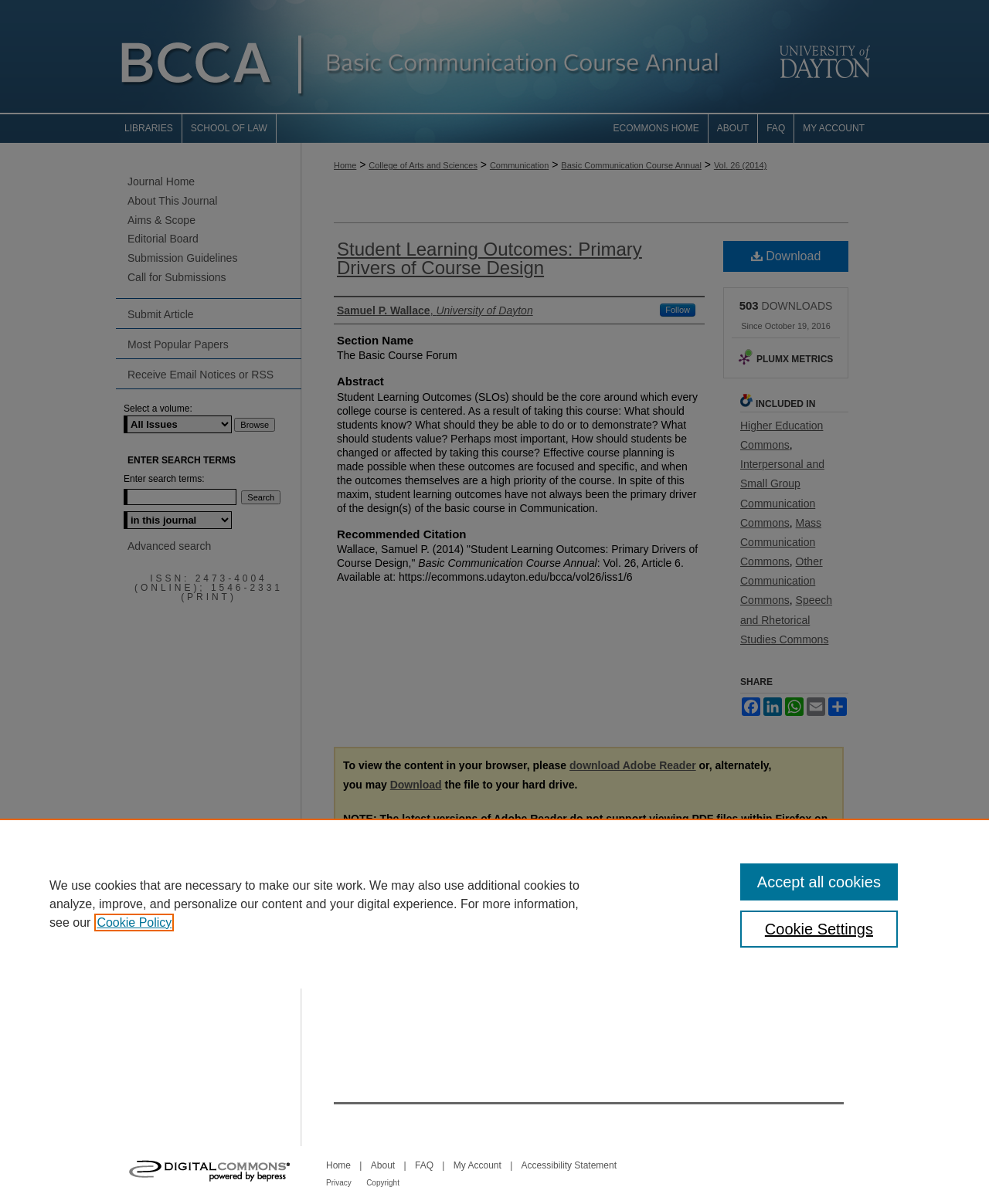Identify the bounding box coordinates for the UI element described as: "title="Basic Communication Course Annual"".

[0.117, 0.0, 0.883, 0.095]